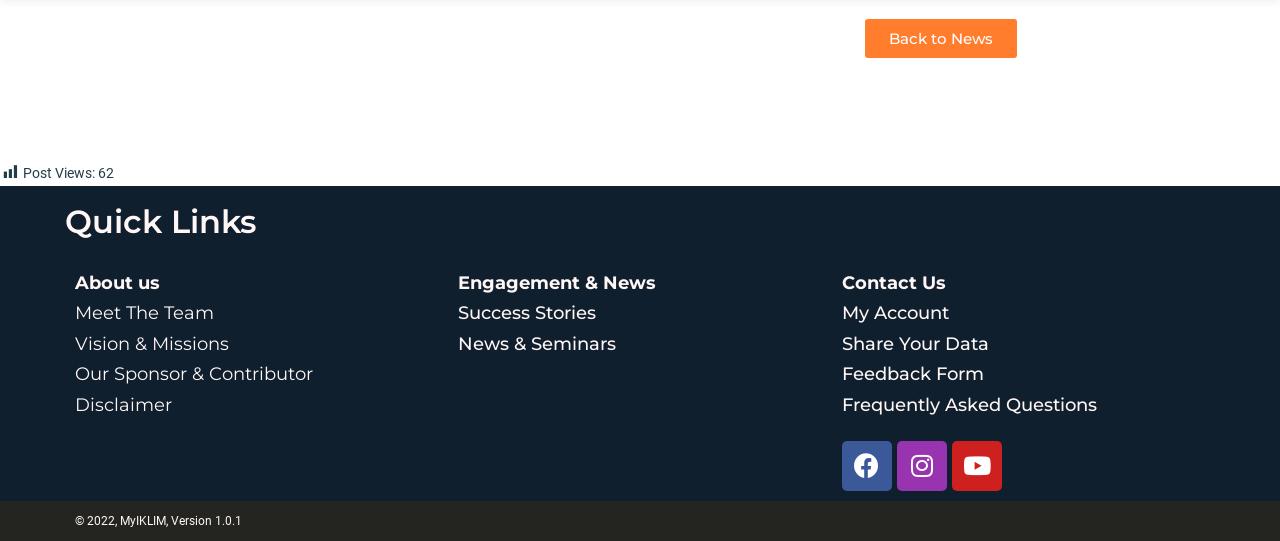What is the last link in the 'Engagement & News' section?
Using the information from the image, give a concise answer in one word or a short phrase.

Frequently Asked Questions